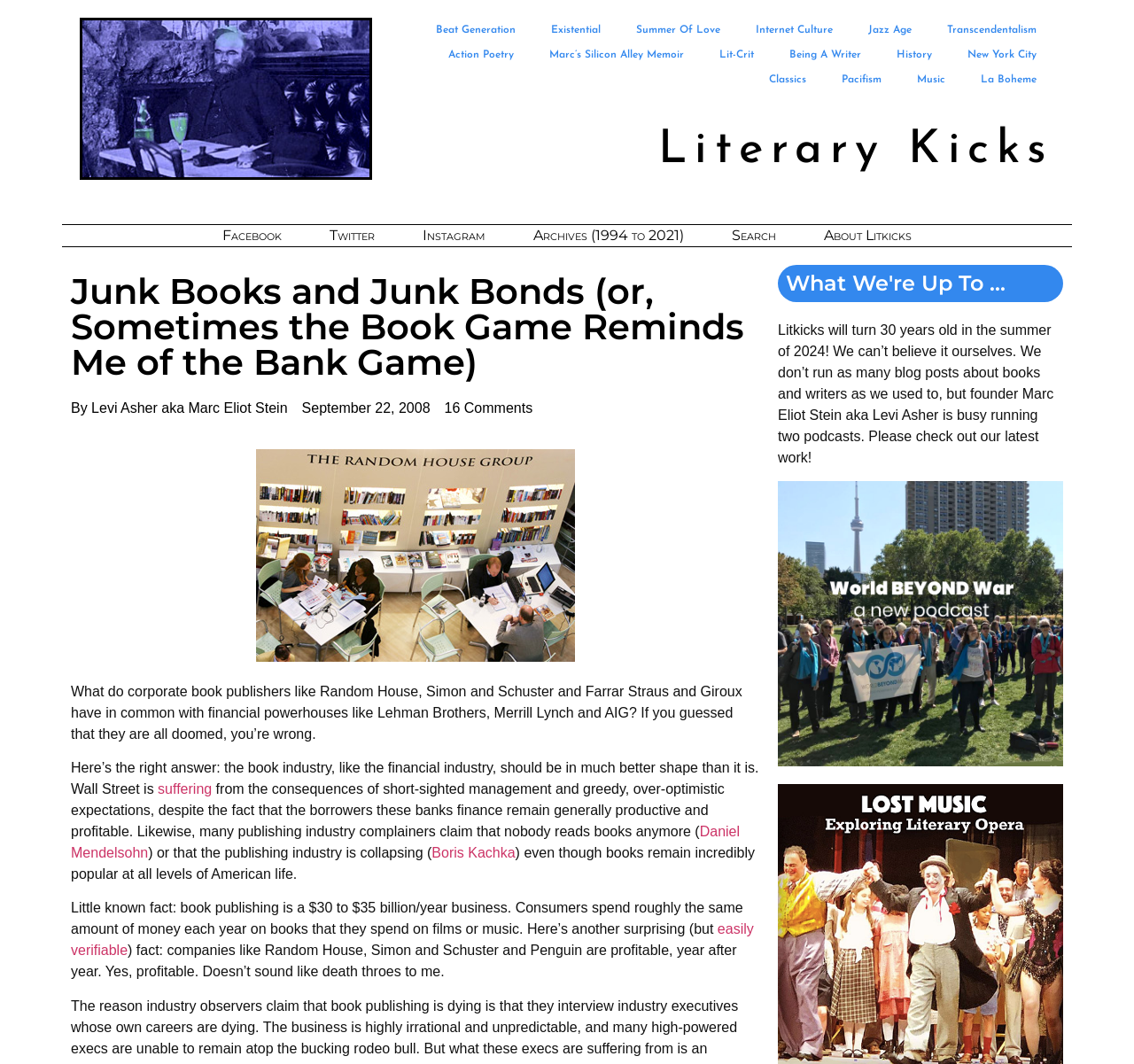Please identify the bounding box coordinates of the region to click in order to complete the given instruction: "Read the article by Levi Asher aka Marc Eliot Stein". The coordinates should be four float numbers between 0 and 1, i.e., [left, top, right, bottom].

[0.062, 0.374, 0.254, 0.394]